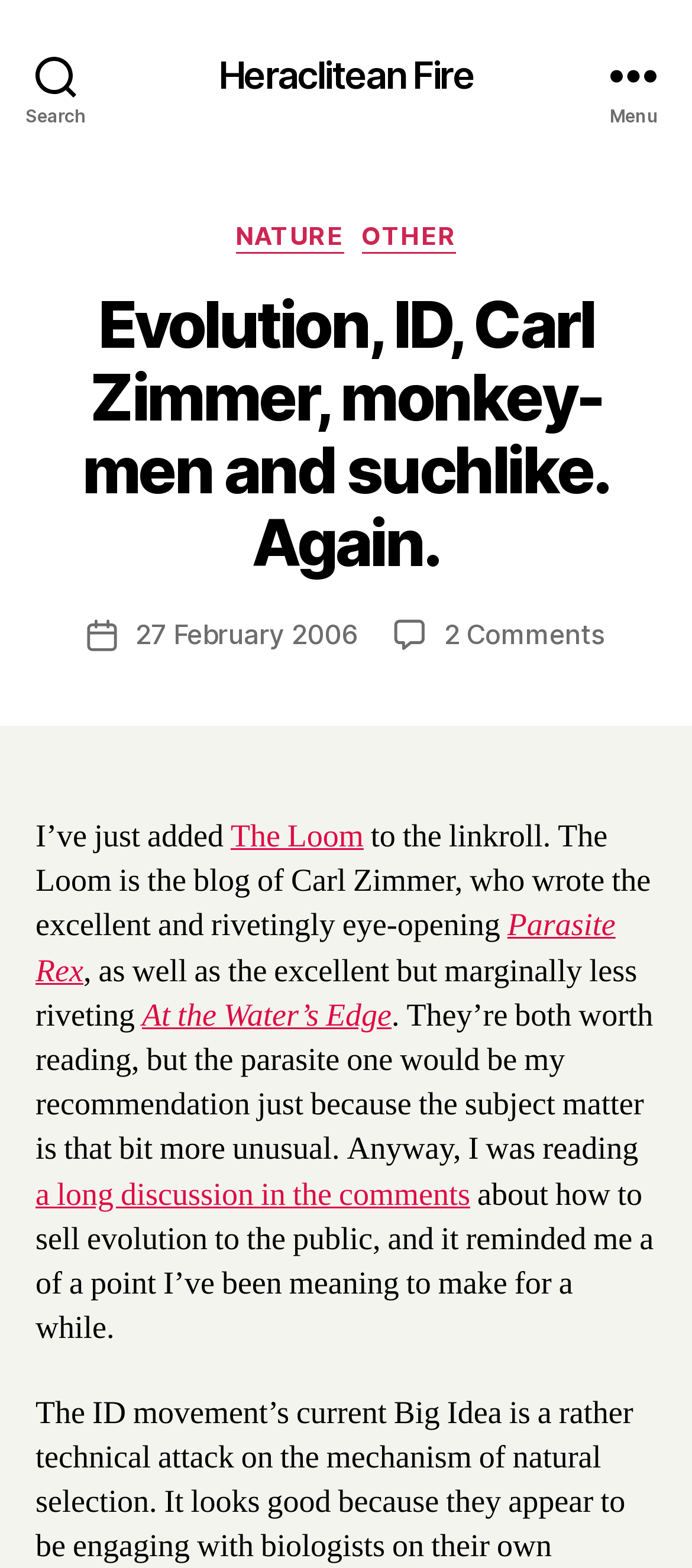Please find the bounding box coordinates of the element's region to be clicked to carry out this instruction: "Open the menu".

[0.831, 0.0, 1.0, 0.095]